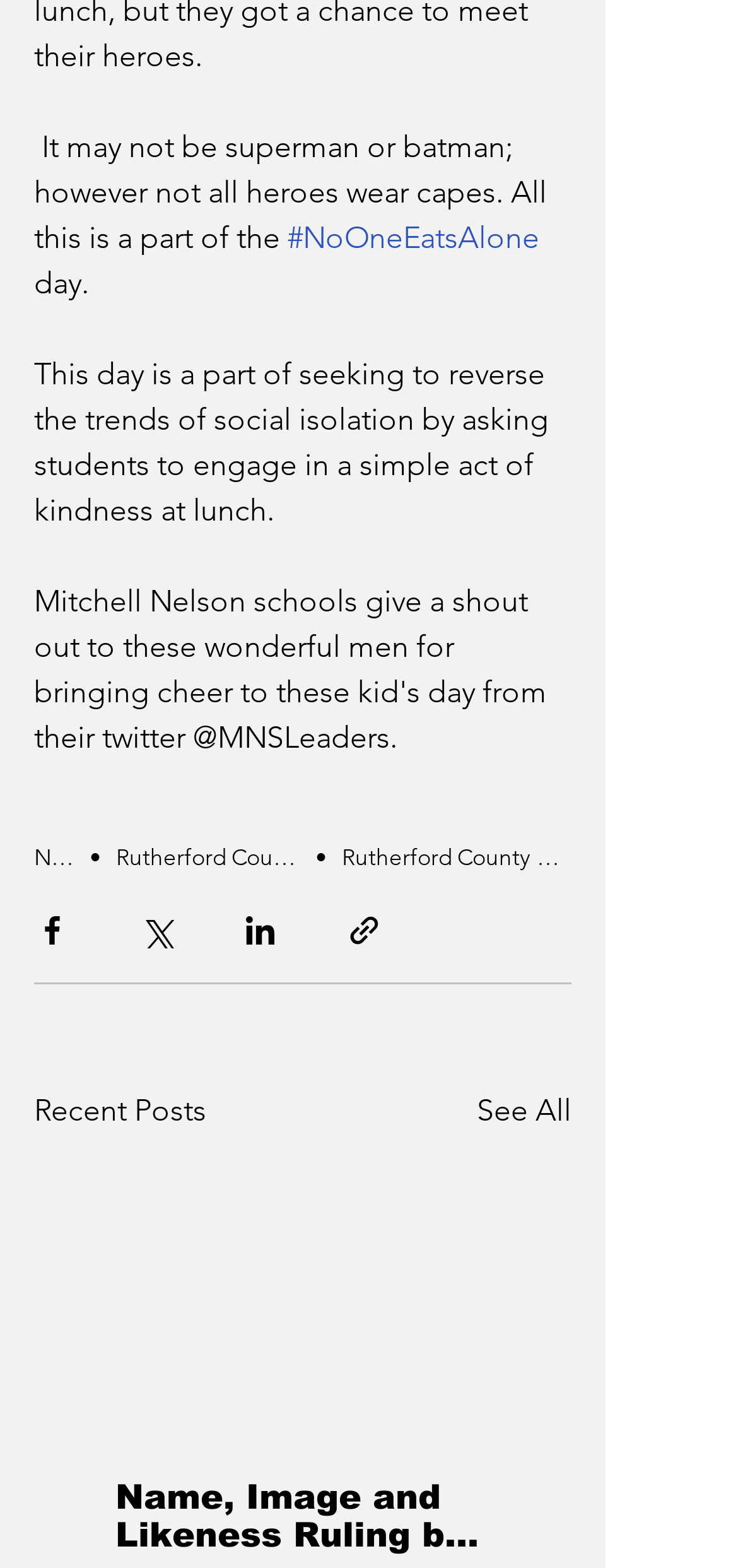Given the element description #NoOneEatsAlone, specify the bounding box coordinates of the corresponding UI element in the format (top-left x, top-left y, bottom-right x, bottom-right y). All values must be between 0 and 1.

[0.39, 0.139, 0.731, 0.162]